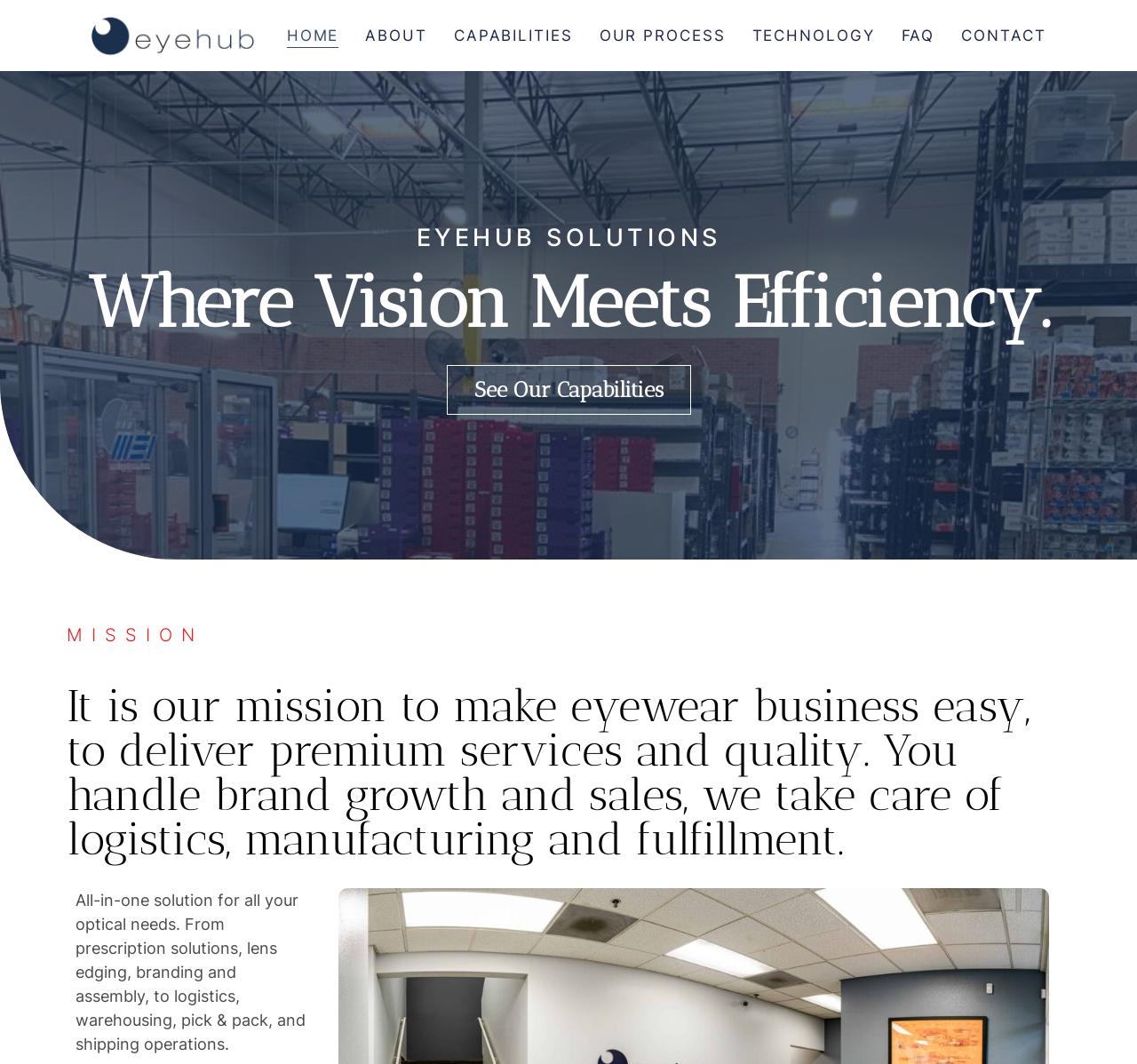Find the bounding box coordinates of the area that needs to be clicked in order to achieve the following instruction: "Click See Our Capabilities". The coordinates should be specified as four float numbers between 0 and 1, i.e., [left, top, right, bottom].

[0.393, 0.343, 0.607, 0.389]